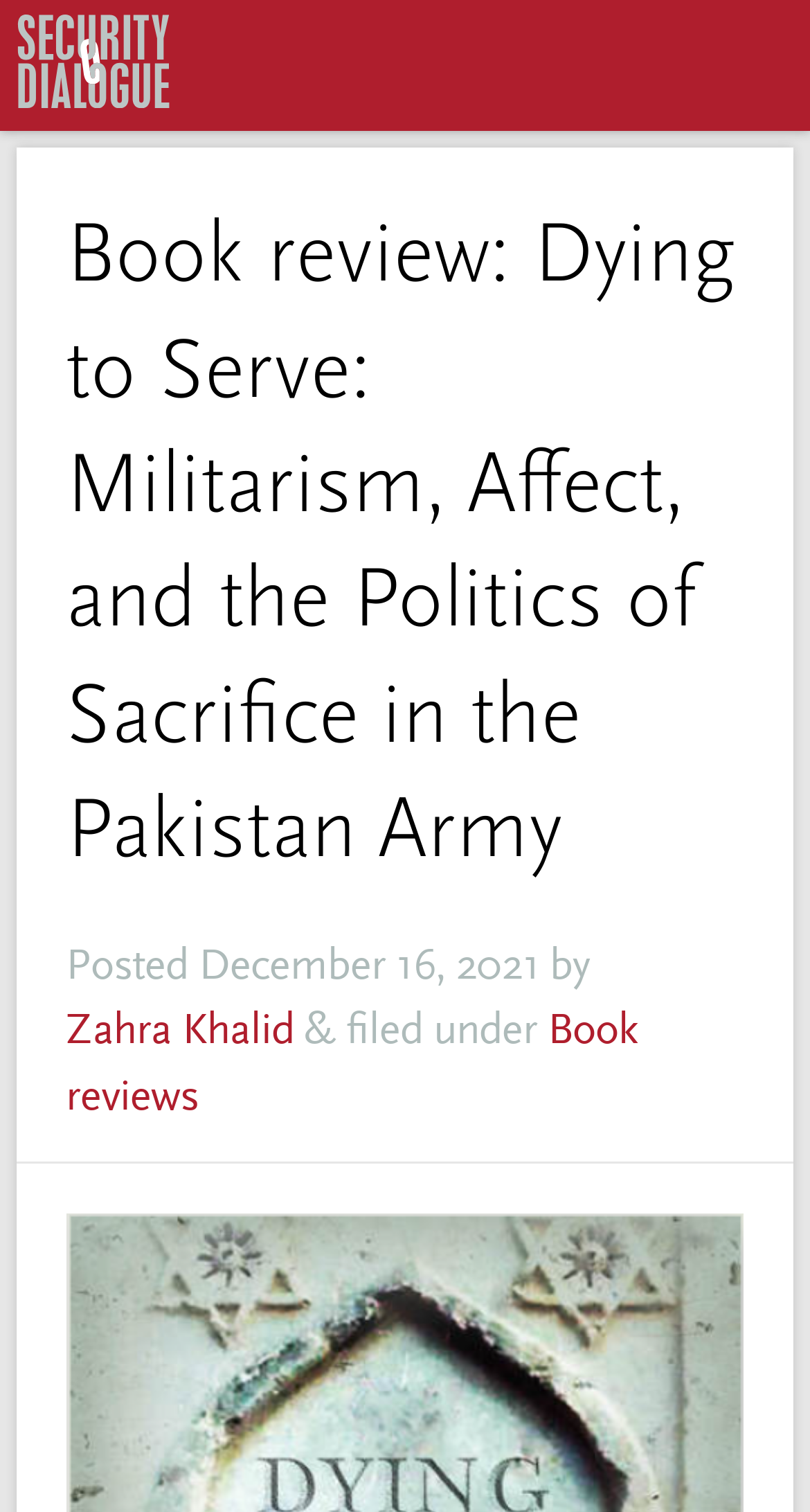Is the book review focused?
Look at the image and provide a detailed response to the question.

I found the answer by looking at the root element which has a property 'focused' set to 'True'.